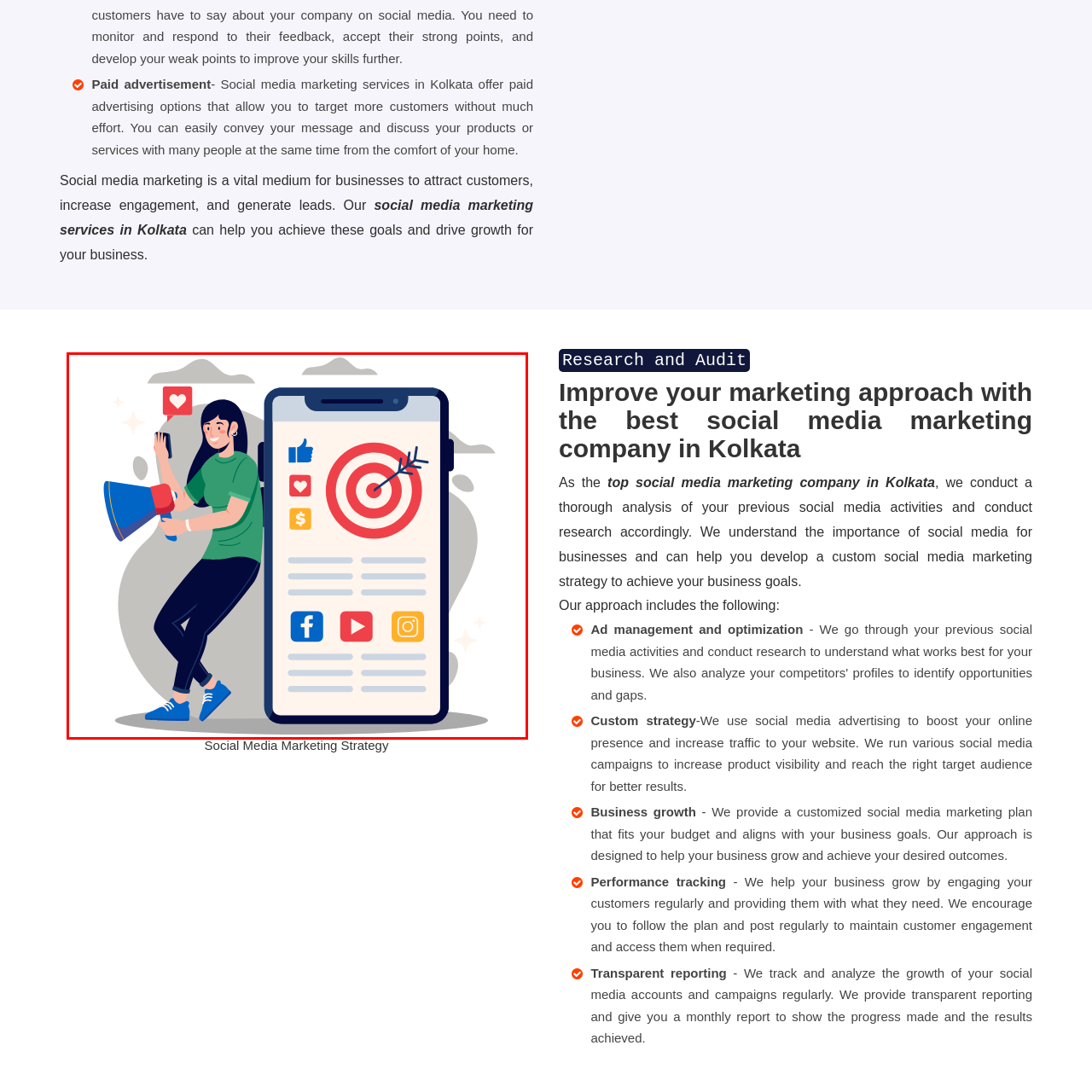What is the target symbol marked with on the smartphone screen?  
Inspect the image within the red boundary and offer a detailed explanation grounded in the visual information present in the image.

On the smartphone screen, a prominent target symbol is displayed, and it is marked with an arrow, emphasizing the importance of reaching specific audience goals in social media marketing.